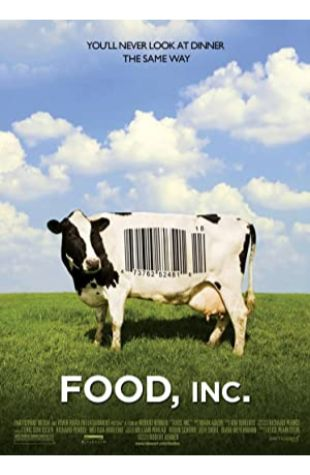Thoroughly describe everything you see in the image.

The image showcases the striking movie poster for "Food, Inc.," a documentary that critically examines the American food industry. Featuring a black-and-white cow standing majestically in a lush green field, the poster uses a barcode superimposed on the cow's side to symbolize the commercialization and industrialization of food production. Above the cow, a bright blue sky dotted with fluffy clouds enhances the contrast between nature and the harsh realities of modern agriculture. The tagline "YOU'LL NEVER LOOK AT DINNER THE SAME WAY" is prominently displayed at the top, inviting viewers to rethink their relationship with food. This film aims to reveal the often-hidden truths behind food production, exploring themes of sustainability and corporate influence in agriculture.